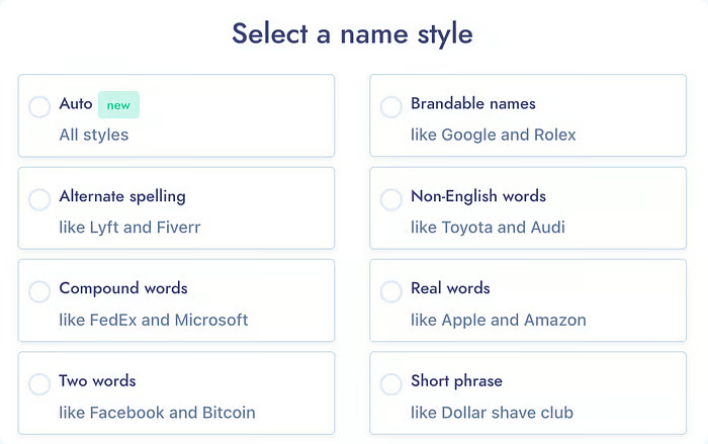Provide a short answer to the following question with just one word or phrase: How many naming style options are available?

8